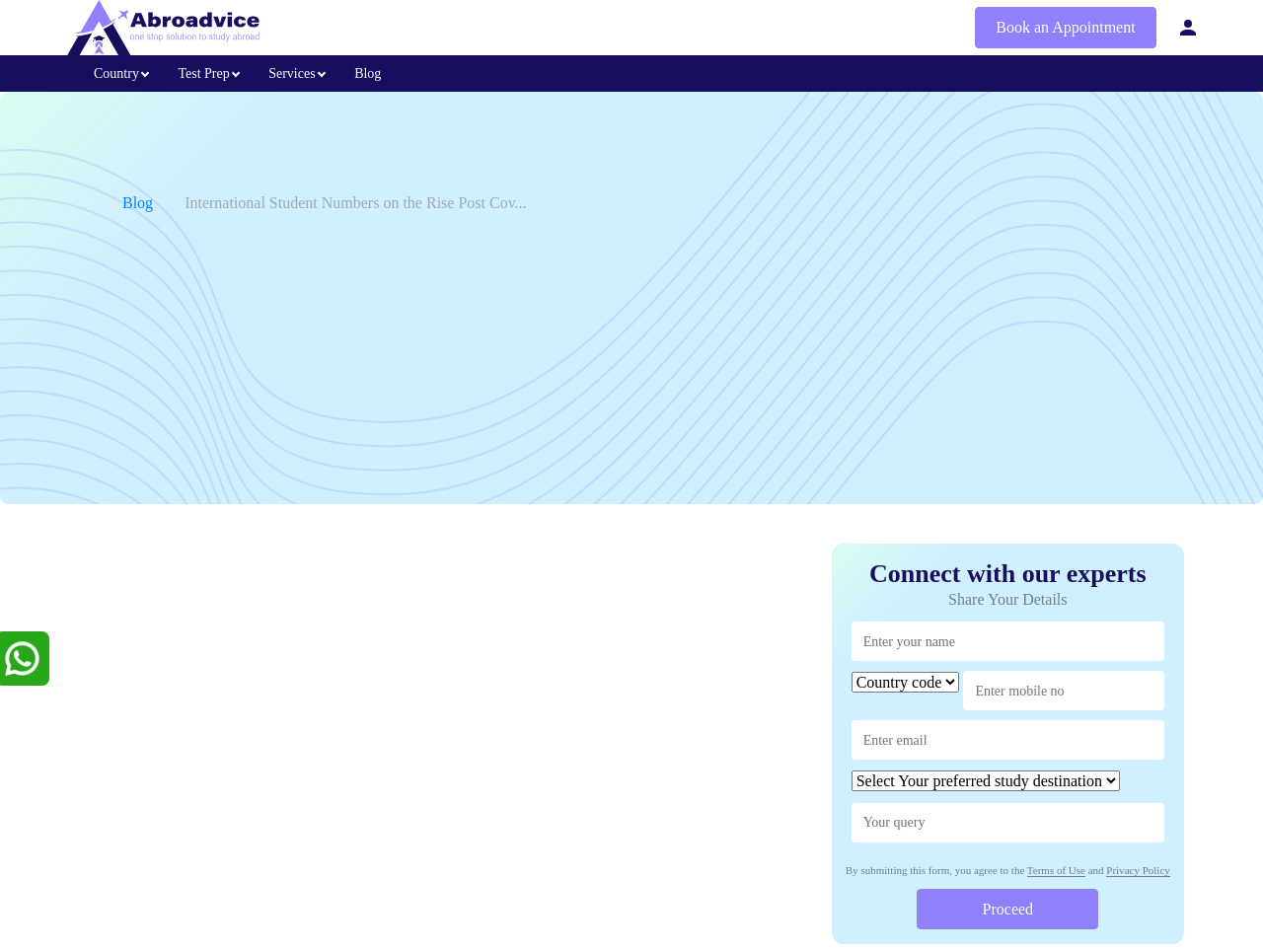Extract the primary header of the webpage and generate its text.

International Student Numbers on the Rise Post Covid in Sweden